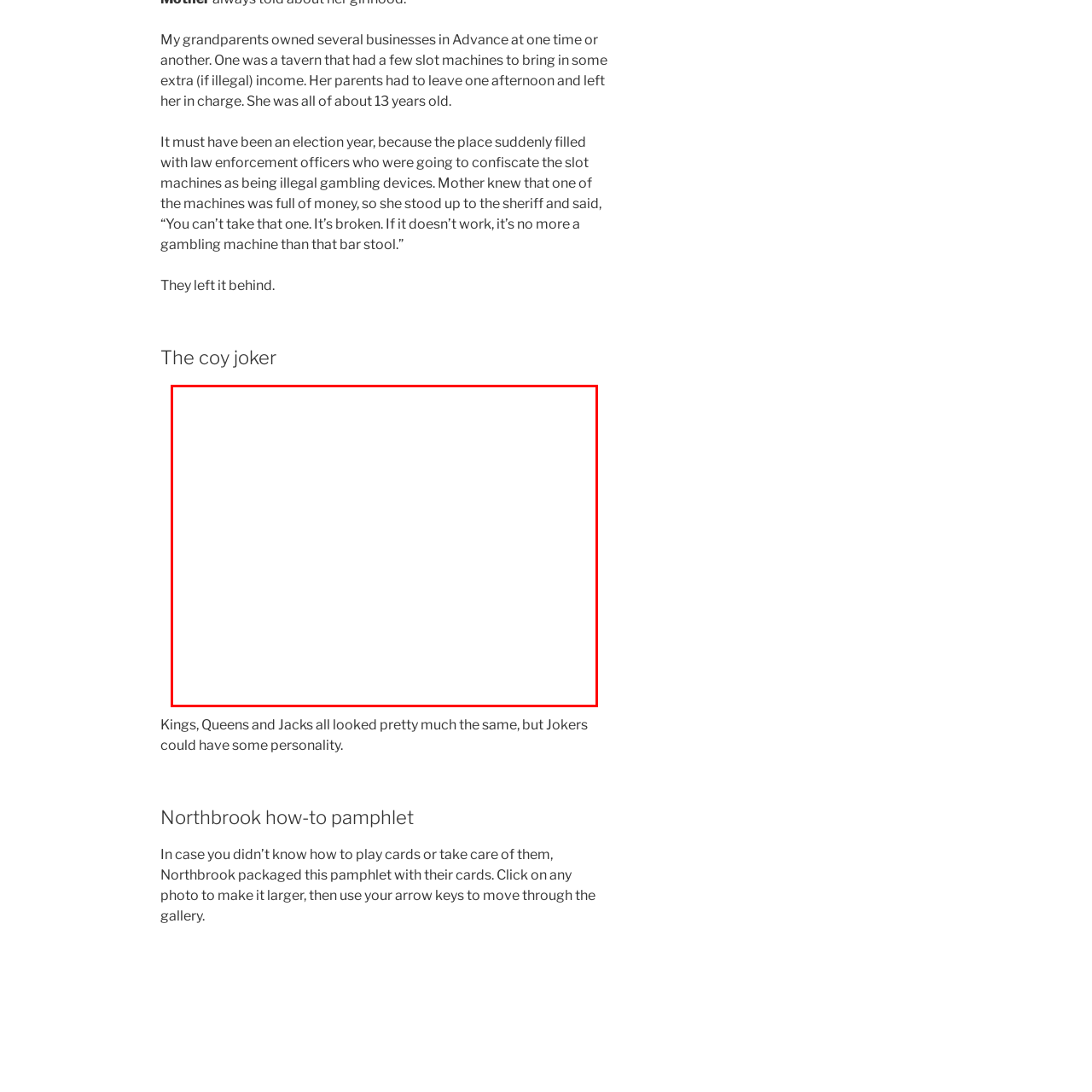Provide an in-depth description of the image within the red bounding box.

The image showcases a set of playing cards owned by the Steinhoff family, dated February 20, 2016. This collection likely includes a variety of cards, featuring traditional face cards such as Kings, Queens, and Jacks, which are known for their similar designs across different decks. However, the Jokers in this set are noted for their unique and playful designs, adding character to the pack. The context surrounding these cards suggests a historical narrative, as they are linked to a family with a rich heritage, reflecting moments of leisure and social gatherings in their past.